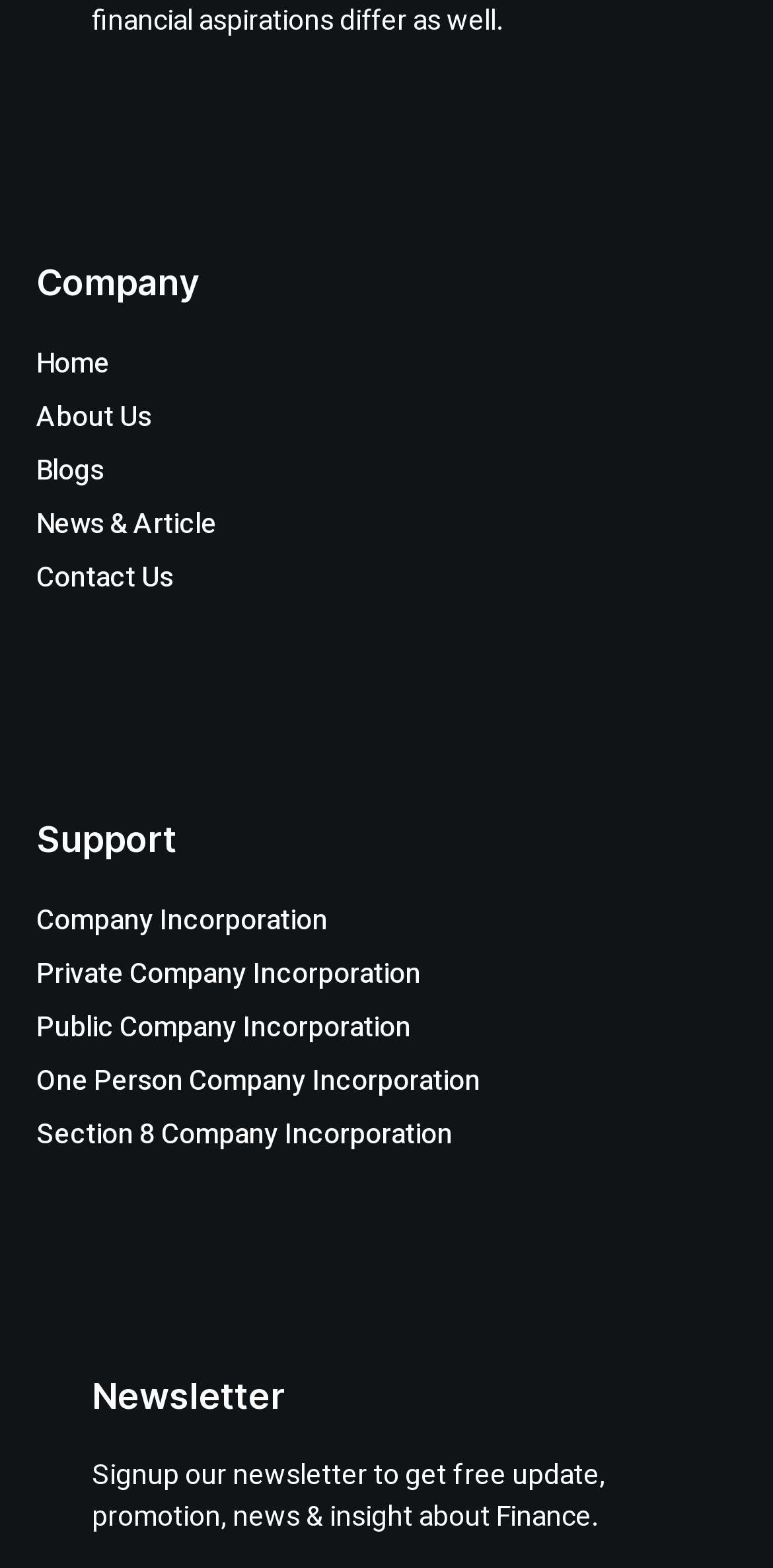Determine the bounding box coordinates of the element's region needed to click to follow the instruction: "Read About Us". Provide these coordinates as four float numbers between 0 and 1, formatted as [left, top, right, bottom].

[0.047, 0.252, 0.881, 0.279]